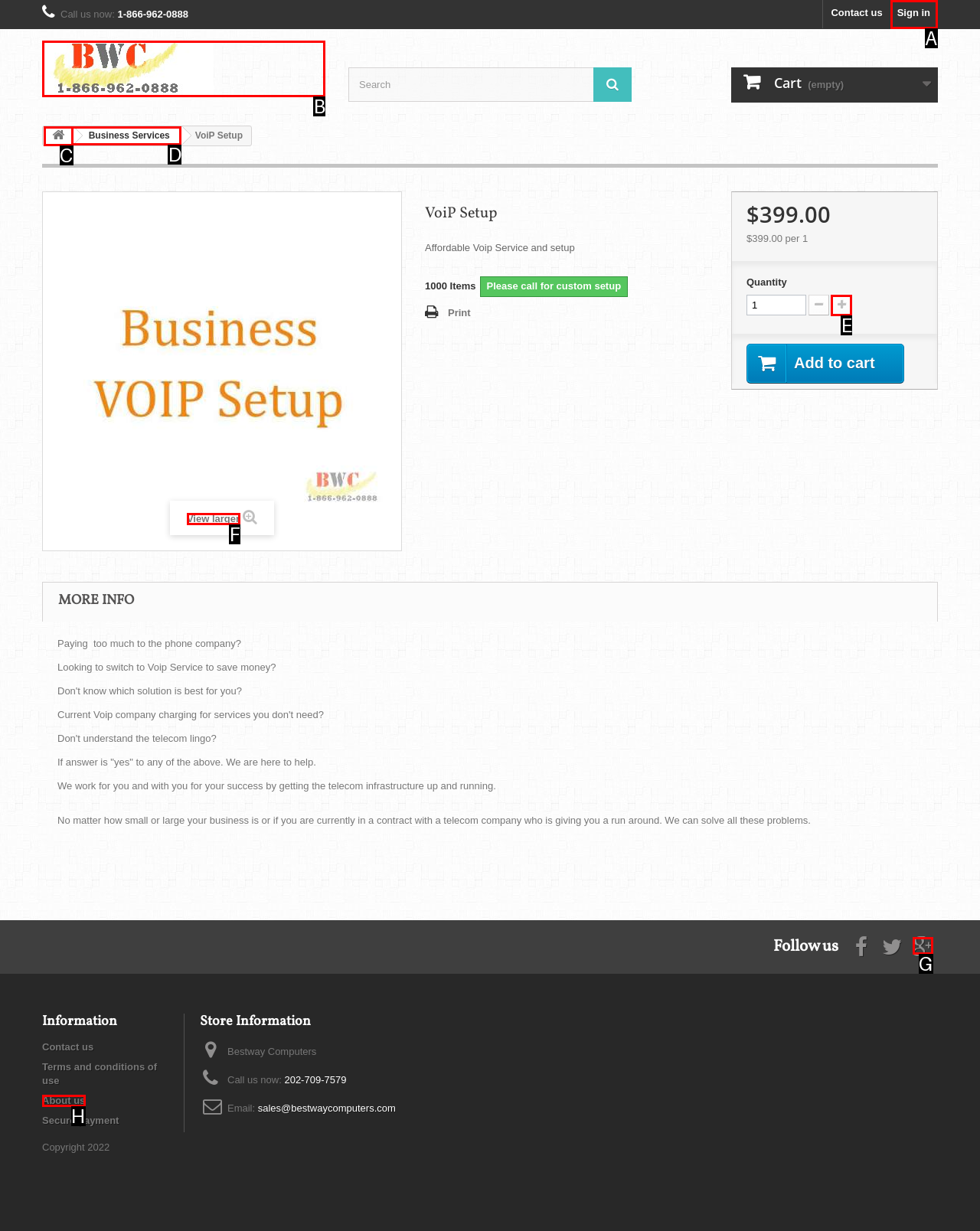Identify the correct UI element to click on to achieve the following task: View larger image Respond with the corresponding letter from the given choices.

F